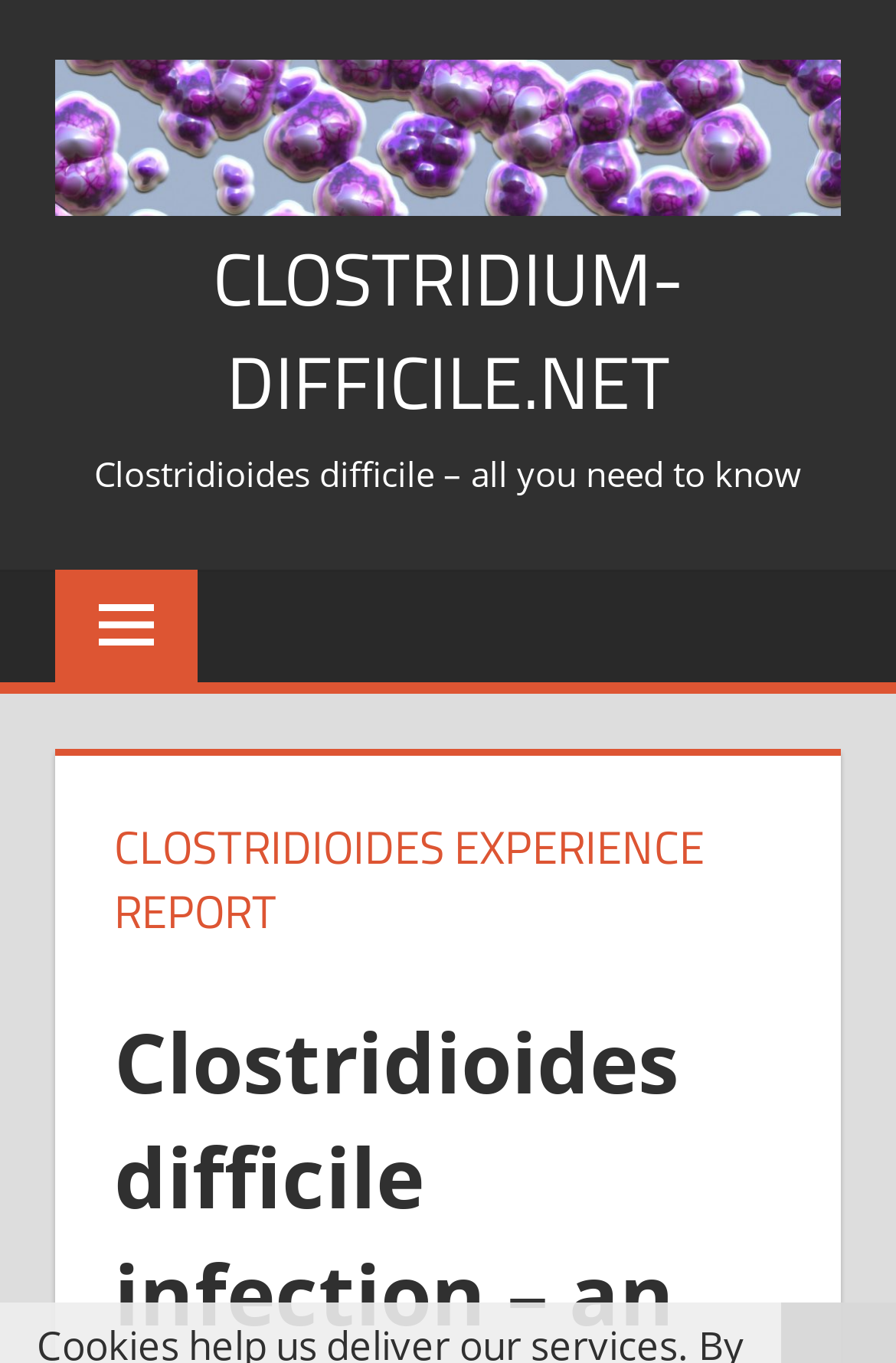Identify and generate the primary title of the webpage.

CLOSTRIDIOIDES EXPERIENCE REPORT